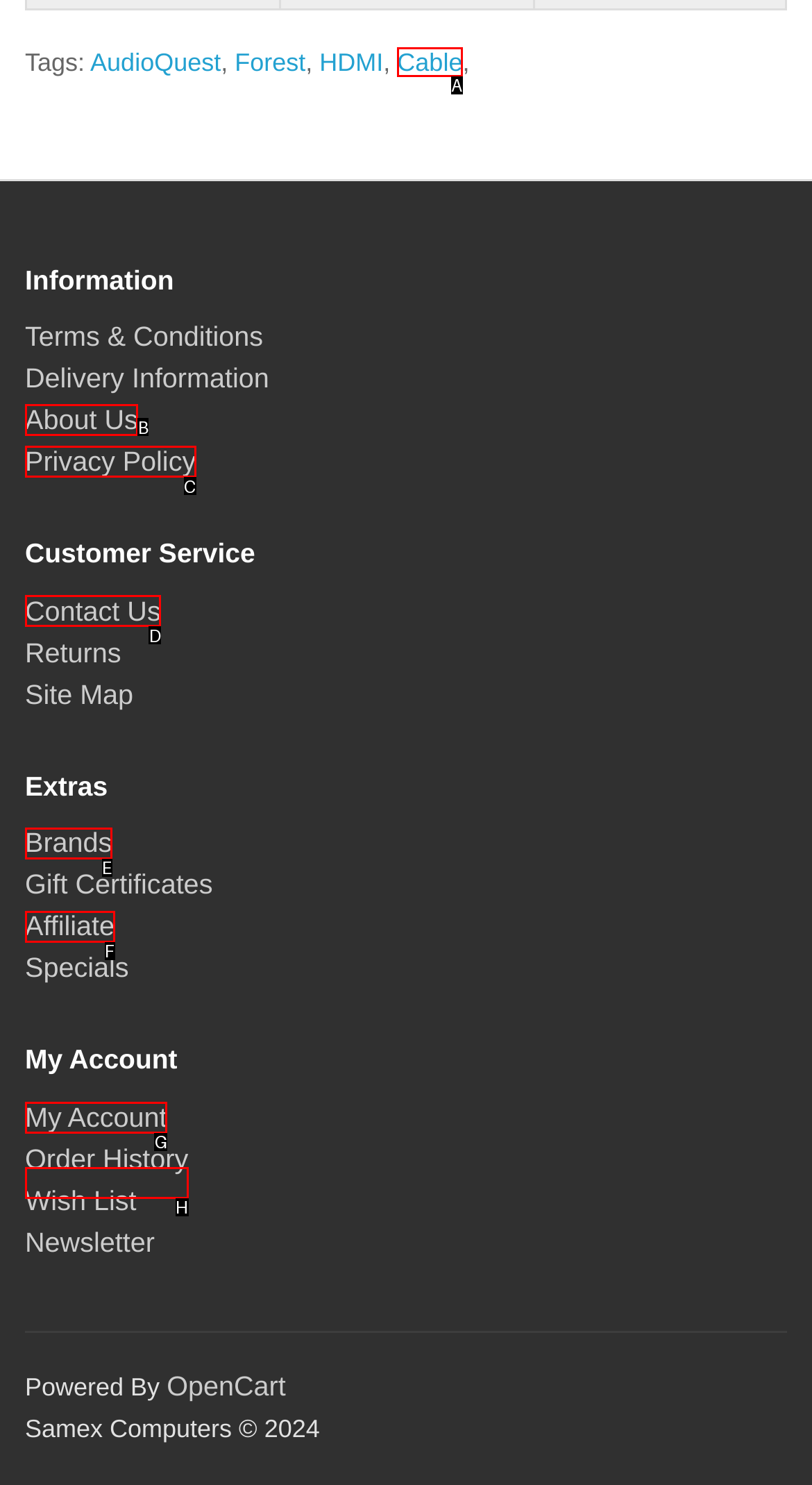Pick the option that should be clicked to perform the following task: View order history
Answer with the letter of the selected option from the available choices.

H